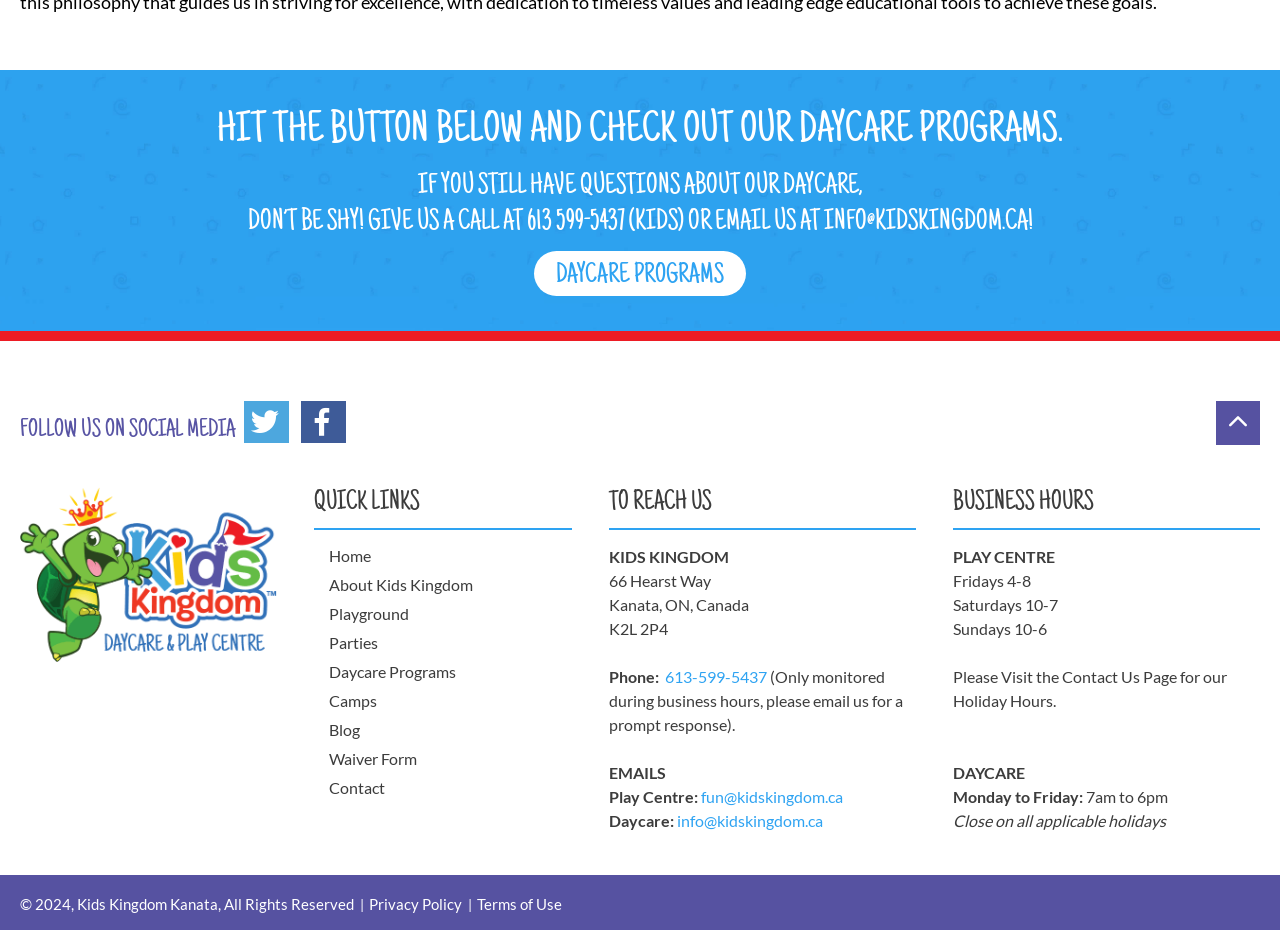Give the bounding box coordinates for the element described by: "Terms of Use".

[0.373, 0.963, 0.439, 0.982]